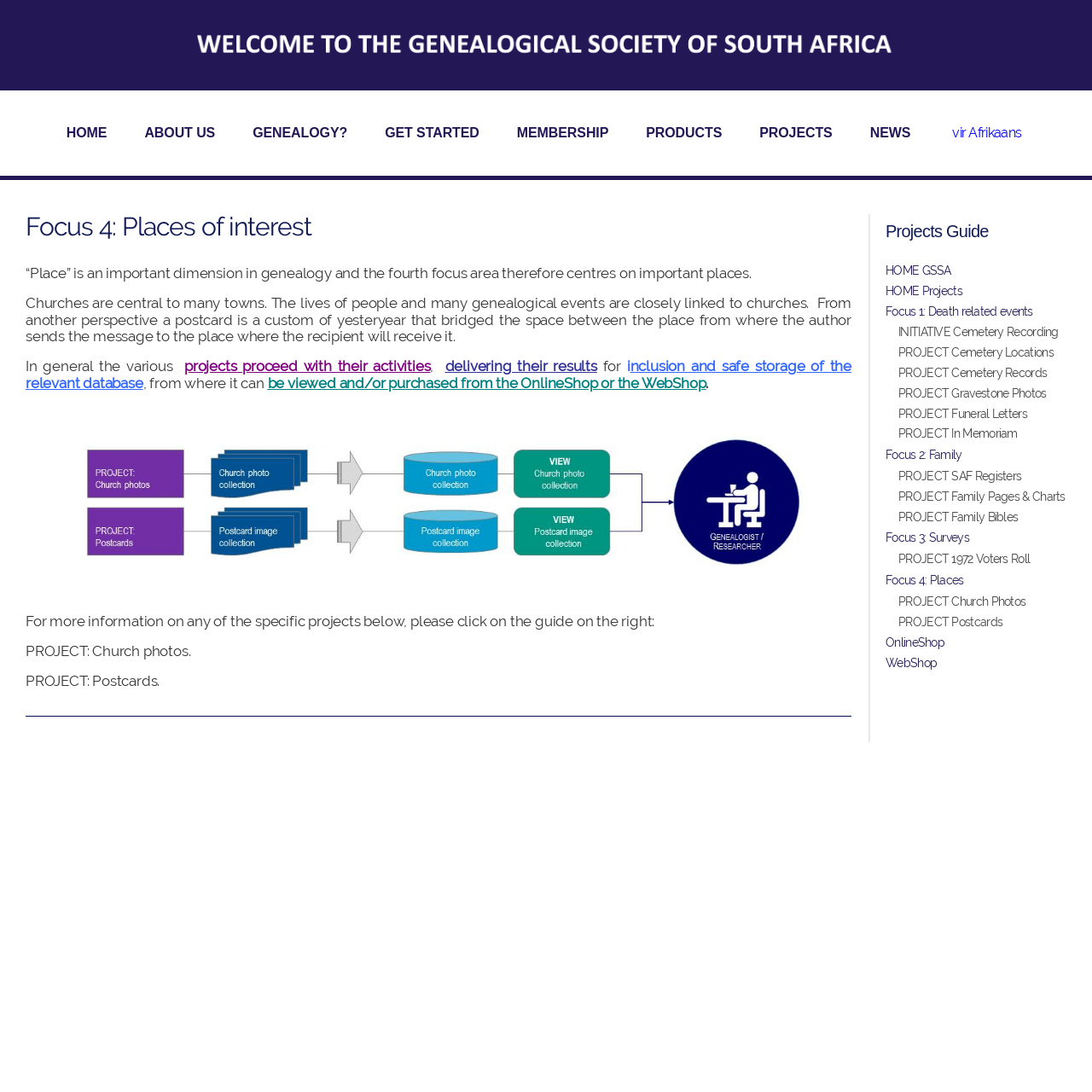Locate the bounding box coordinates of the clickable element to fulfill the following instruction: "Click on the 'PROJECT Postcards' link". Provide the coordinates as four float numbers between 0 and 1 in the format [left, top, right, bottom].

[0.823, 0.561, 0.977, 0.579]